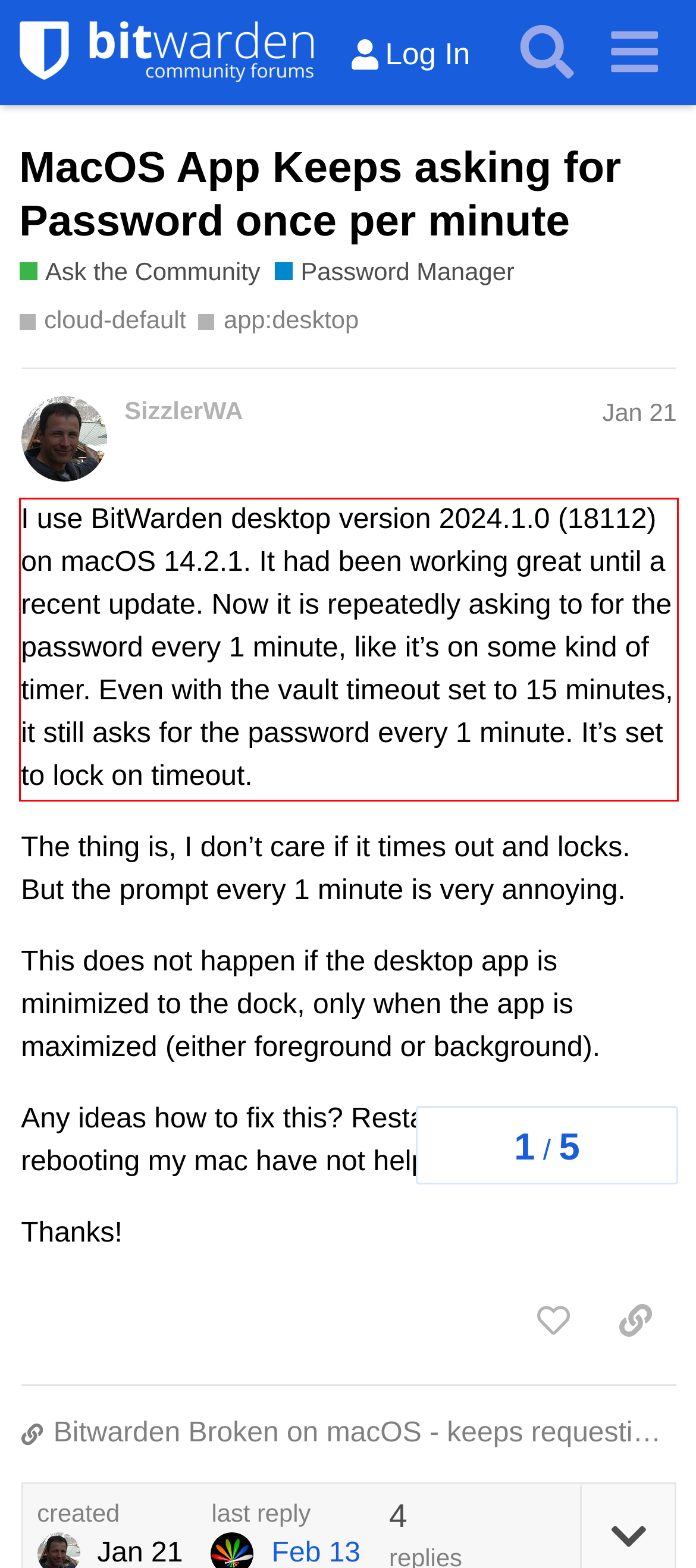Examine the webpage screenshot and use OCR to obtain the text inside the red bounding box.

I use BitWarden desktop version 2024.1.0 (18112) on macOS 14.2.1. It had been working great until a recent update. Now it is repeatedly asking to for the password every 1 minute, like it’s on some kind of timer. Even with the vault timeout set to 15 minutes, it still asks for the password every 1 minute. It’s set to lock on timeout.